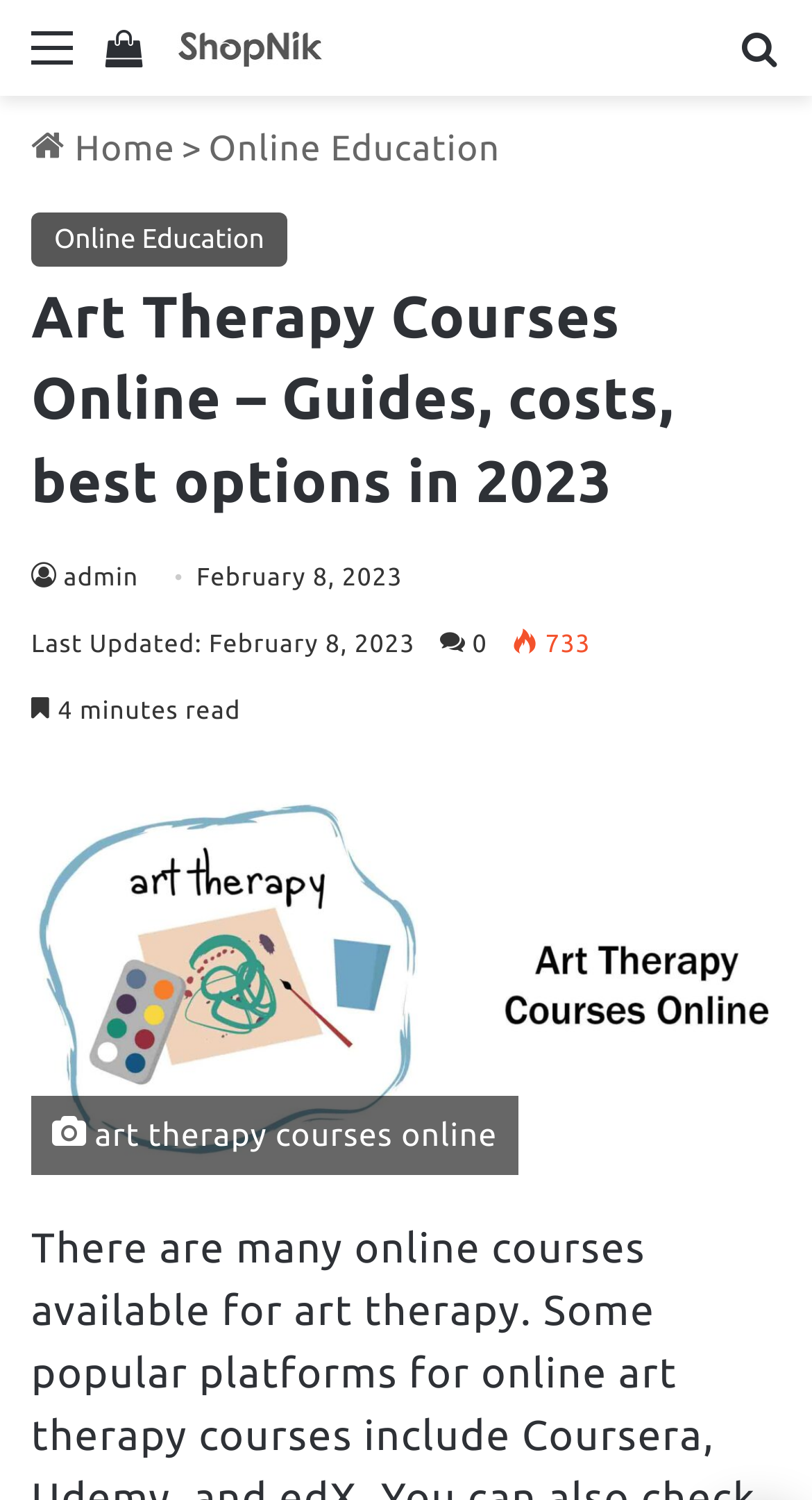What is the topic of the webpage?
Please provide a detailed and comprehensive answer to the question.

I found the answer by examining the heading element on the webpage, which has the text 'Art Therapy Courses Online – Guides, costs, best options in 2023'.